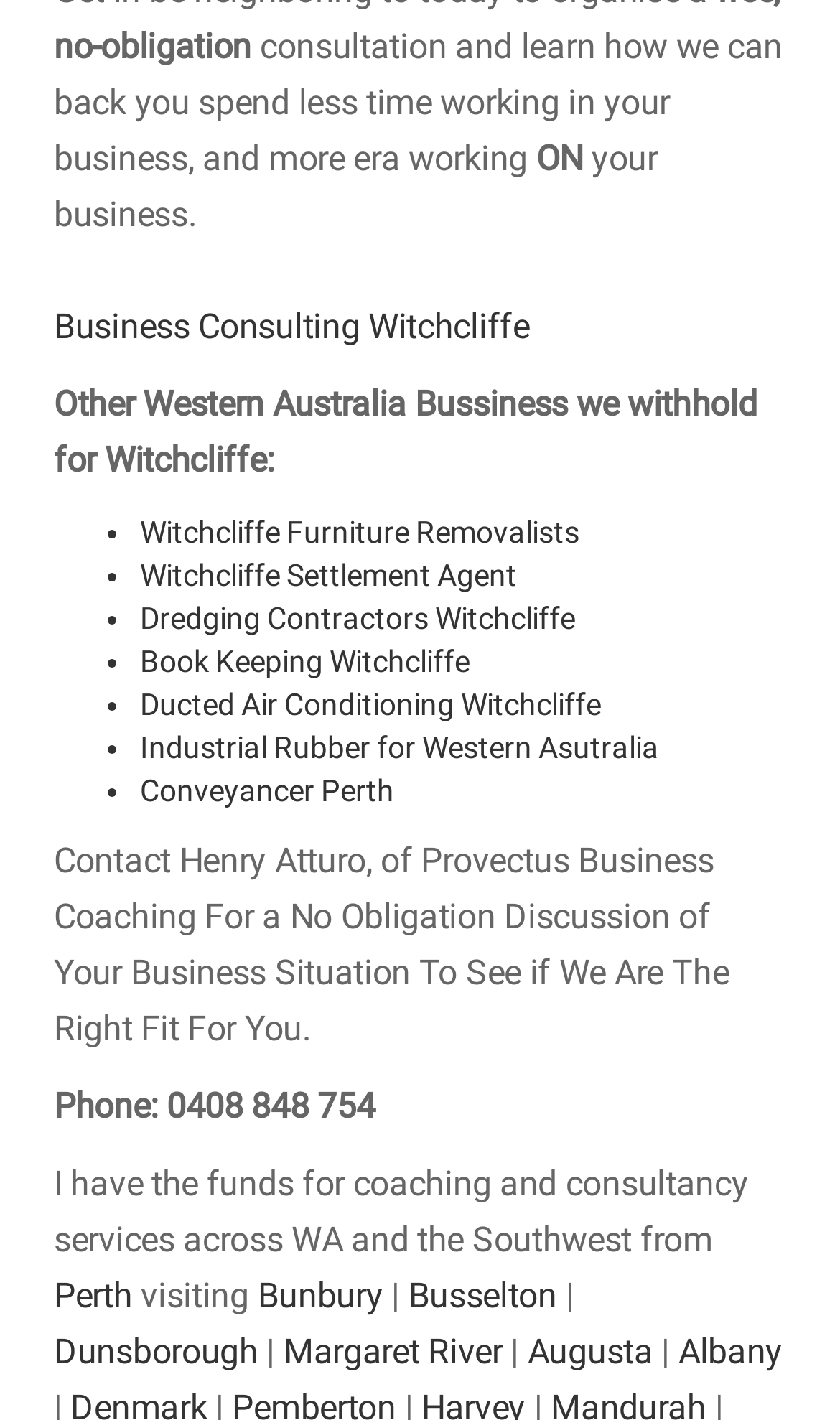Can you pinpoint the bounding box coordinates for the clickable element required for this instruction: "Learn about business consulting services"? The coordinates should be four float numbers between 0 and 1, i.e., [left, top, right, bottom].

[0.064, 0.216, 0.631, 0.245]